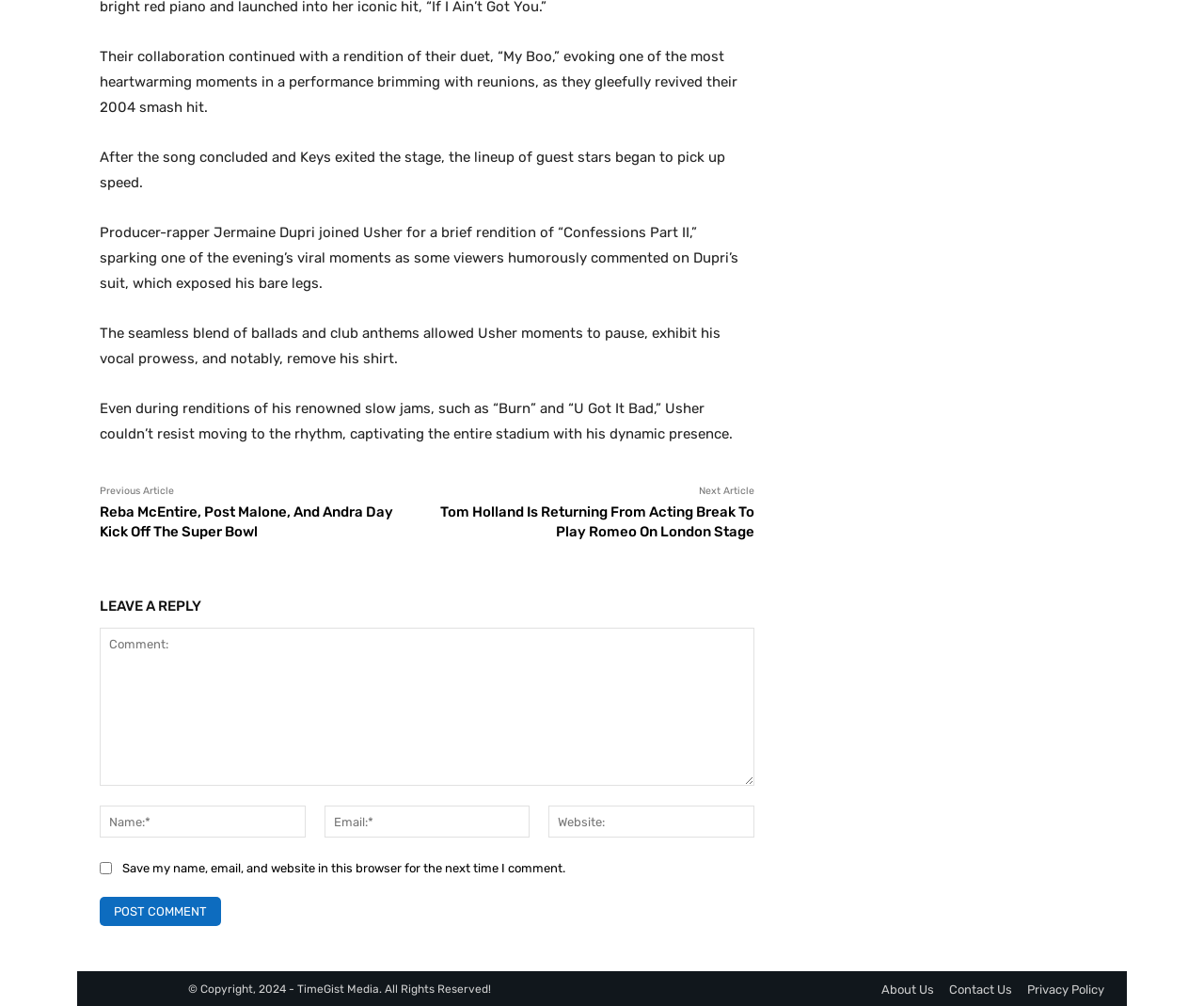Please identify the bounding box coordinates of the element I need to click to follow this instruction: "Visit the previous article".

[0.083, 0.482, 0.145, 0.494]